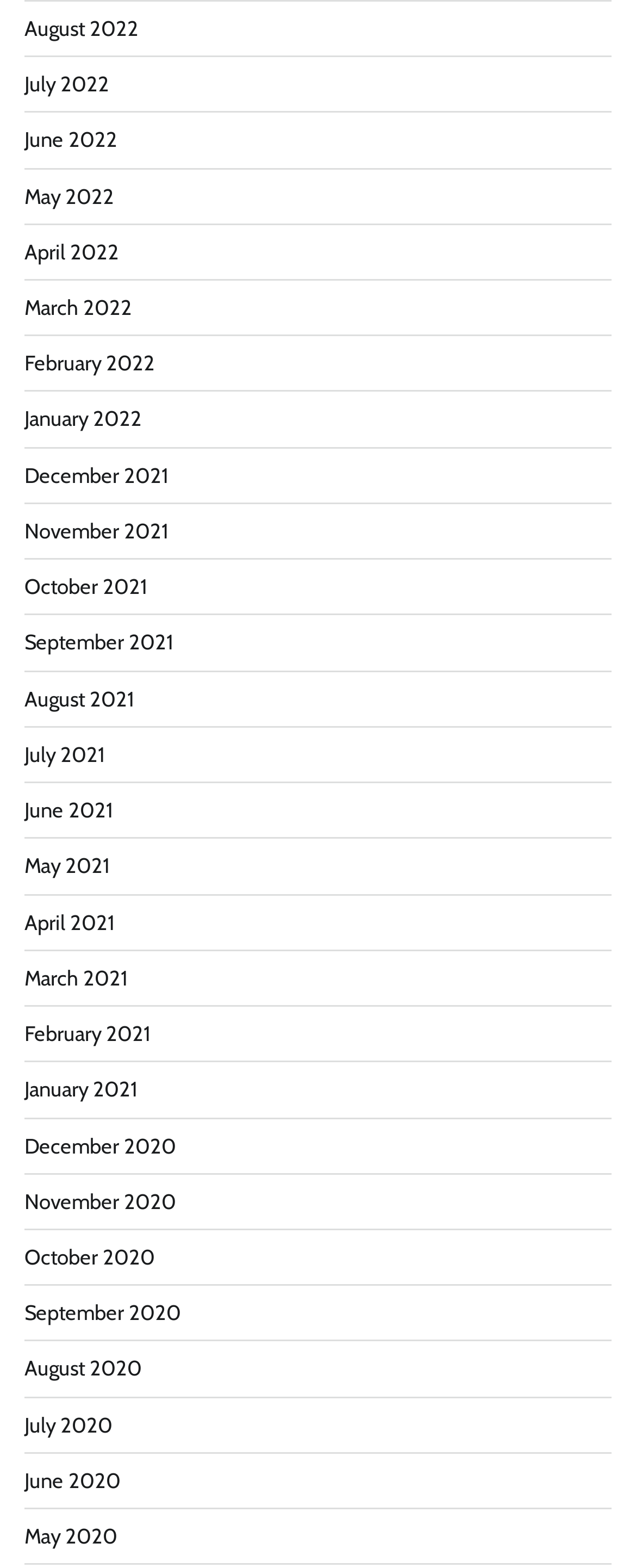What is the purpose of the links on the webpage?
Please respond to the question with a detailed and informative answer.

Based on the structure and organization of the links, it appears that they are intended to provide access to archived content, such as blog posts or news articles, from specific months and years.